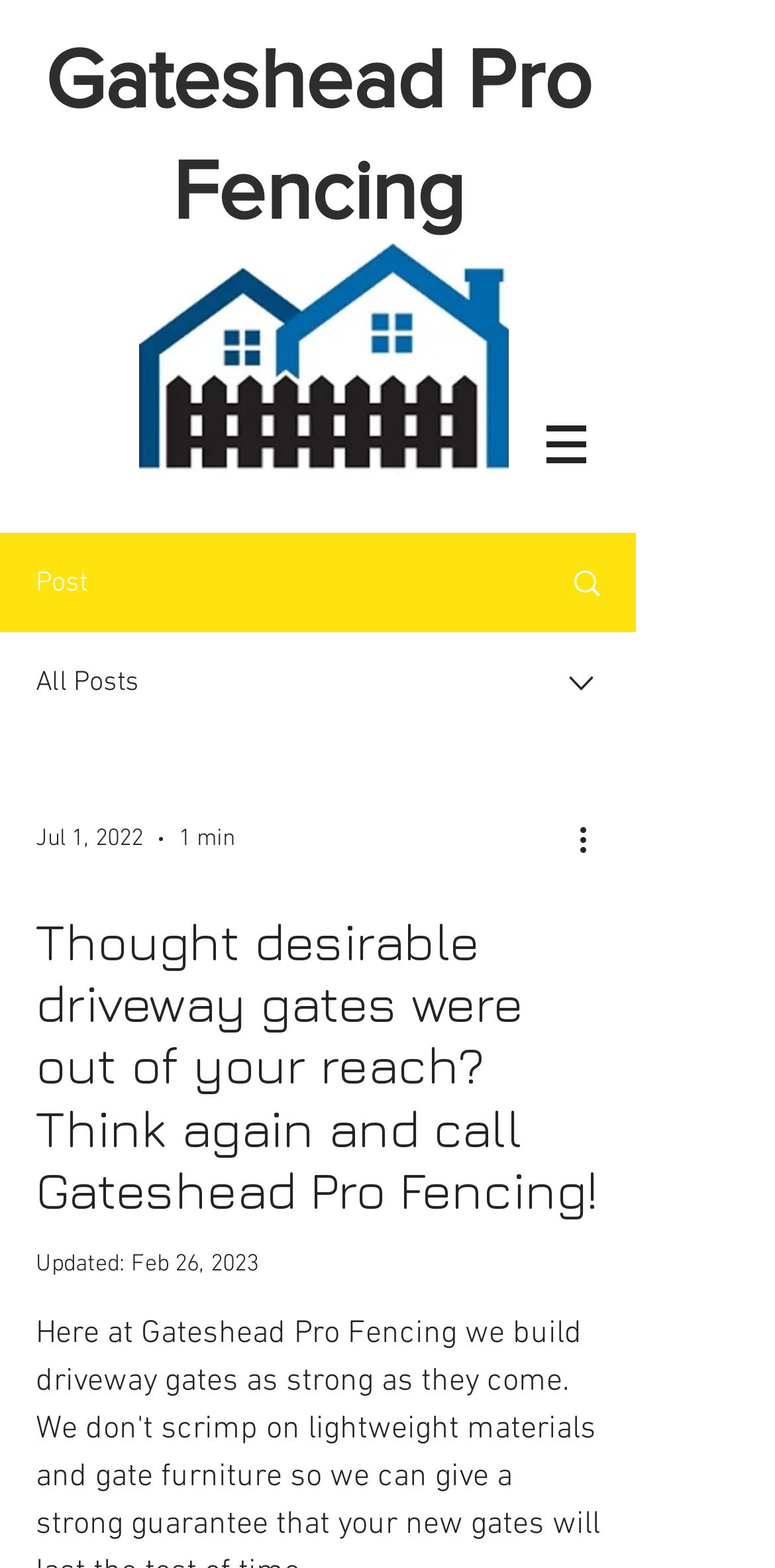From the image, can you give a detailed response to the question below:
What is the logo image located at?

I found the location of the logo image by looking at the bounding box coordinates of the image element with the description 'Gateshead Pro Logo.jpg', which is located at [0.179, 0.146, 0.656, 0.317], indicating it is at the top left of the webpage.